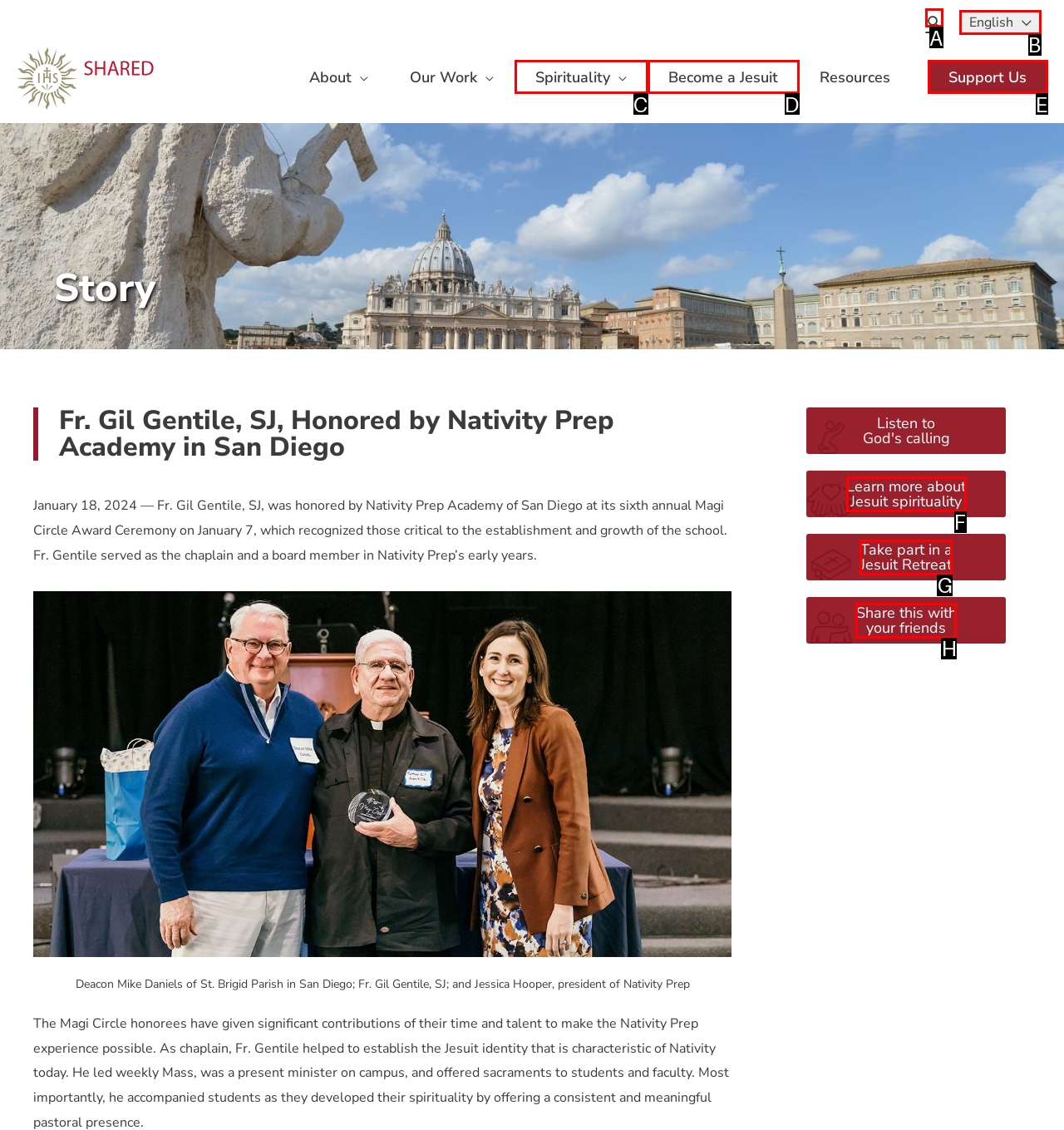Select the correct option from the given choices to perform this task: Search for something. Provide the letter of that option.

A